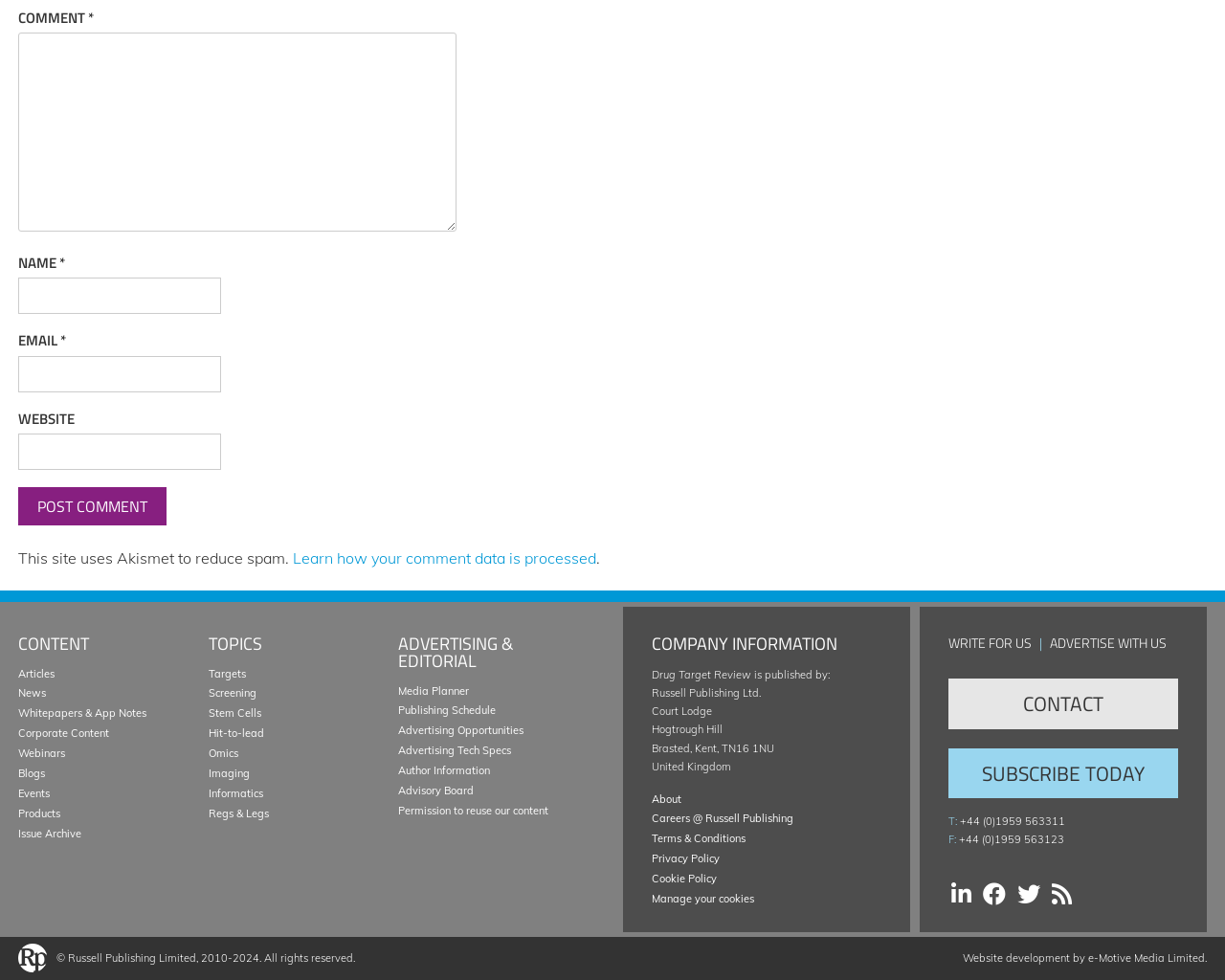What type of content is available on this website?
Look at the image and construct a detailed response to the question.

The website provides various types of content, including articles, news, whitepapers, app notes, corporate content, webinars, blogs, events, and products, which are categorized under different headings such as 'CONTENT' and 'TOPICS'.